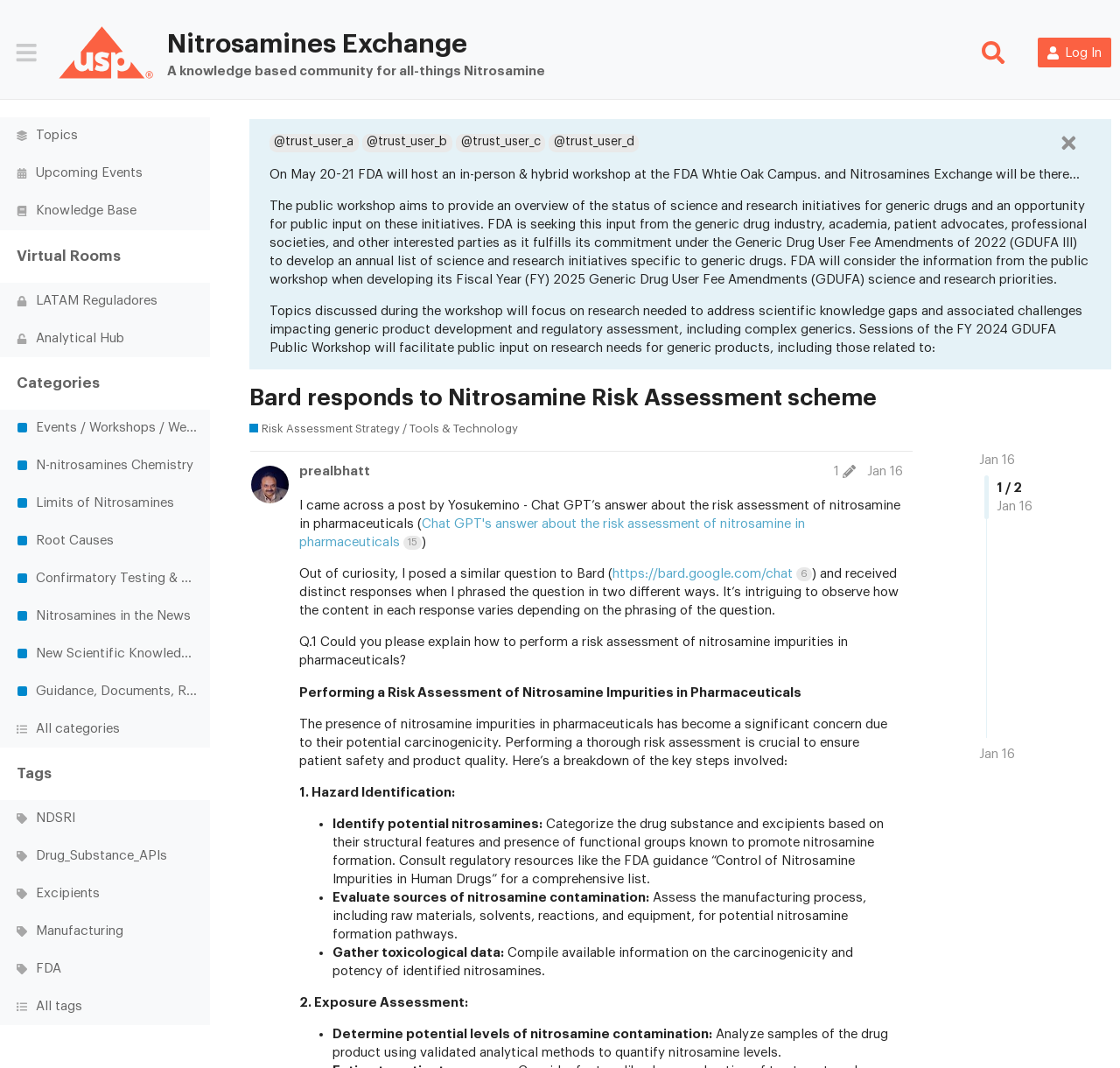Using floating point numbers between 0 and 1, provide the bounding box coordinates in the format (top-left x, top-left y, bottom-right x, bottom-right y). Locate the UI element described here: Nitrosamines in the News

[0.0, 0.56, 0.188, 0.595]